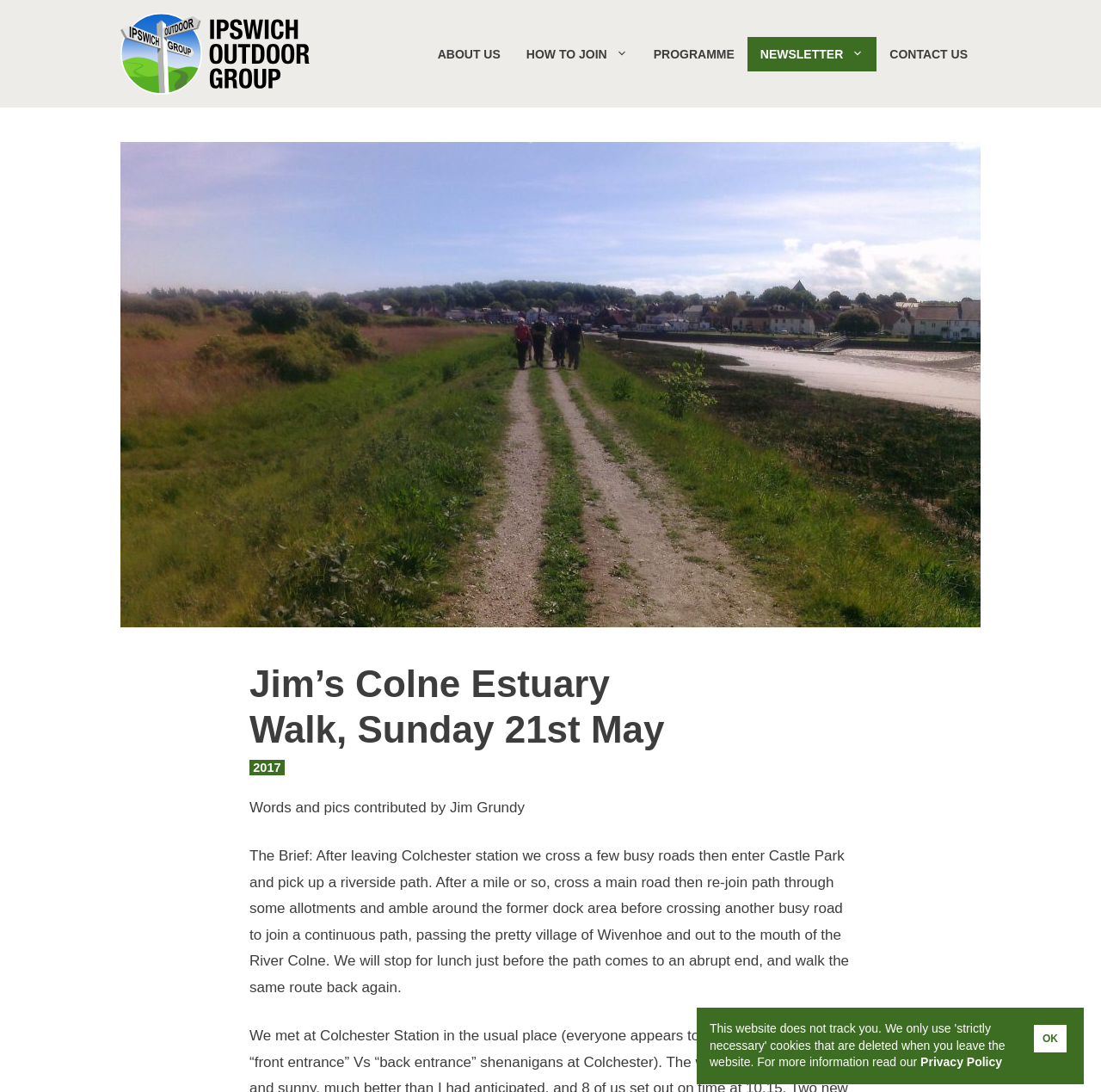What is the date of the walk?
Please use the visual content to give a single word or phrase answer.

2017